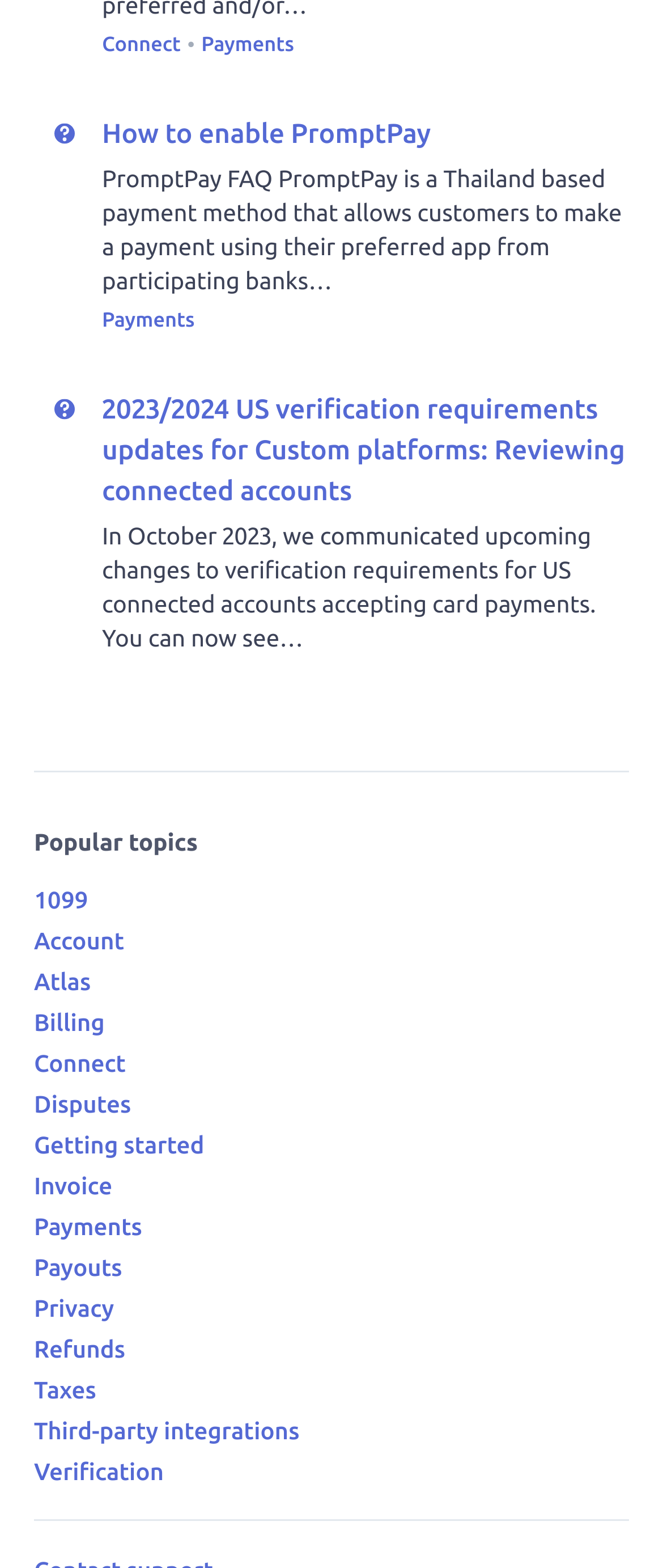Calculate the bounding box coordinates for the UI element based on the following description: "Getting started". Ensure the coordinates are four float numbers between 0 and 1, i.e., [left, top, right, bottom].

[0.051, 0.722, 0.308, 0.739]